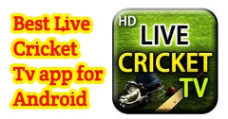What is depicted in the icon?
Give a thorough and detailed response to the question.

The striking icon features the words 'LIVE CRICKET TV' in bright green against a black background, complemented by imagery of cricket gear, including a bat and a helmet, set against a lush green field.